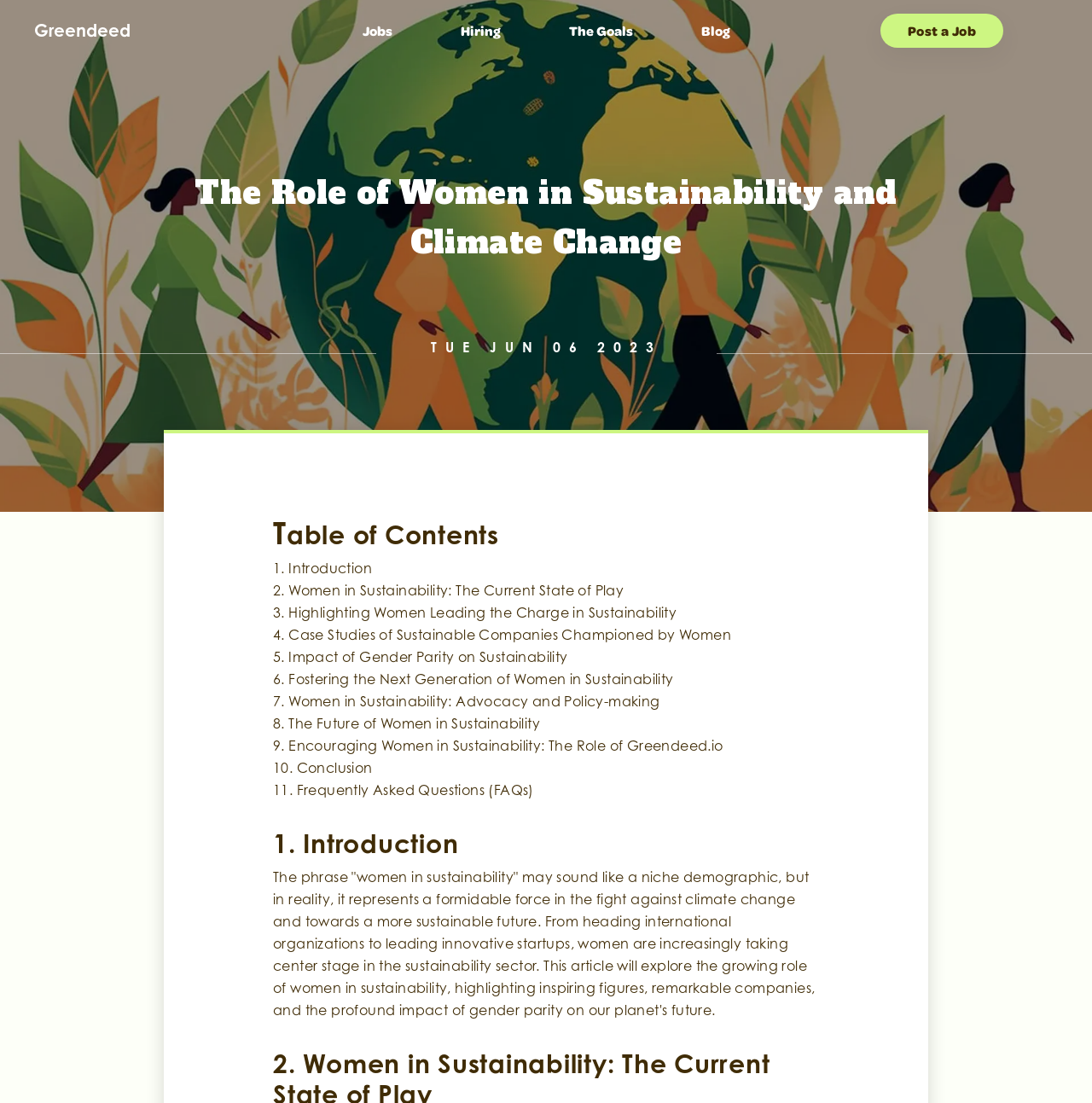Extract the main title from the webpage.

The Role of Women in Sustainability and Climate Change